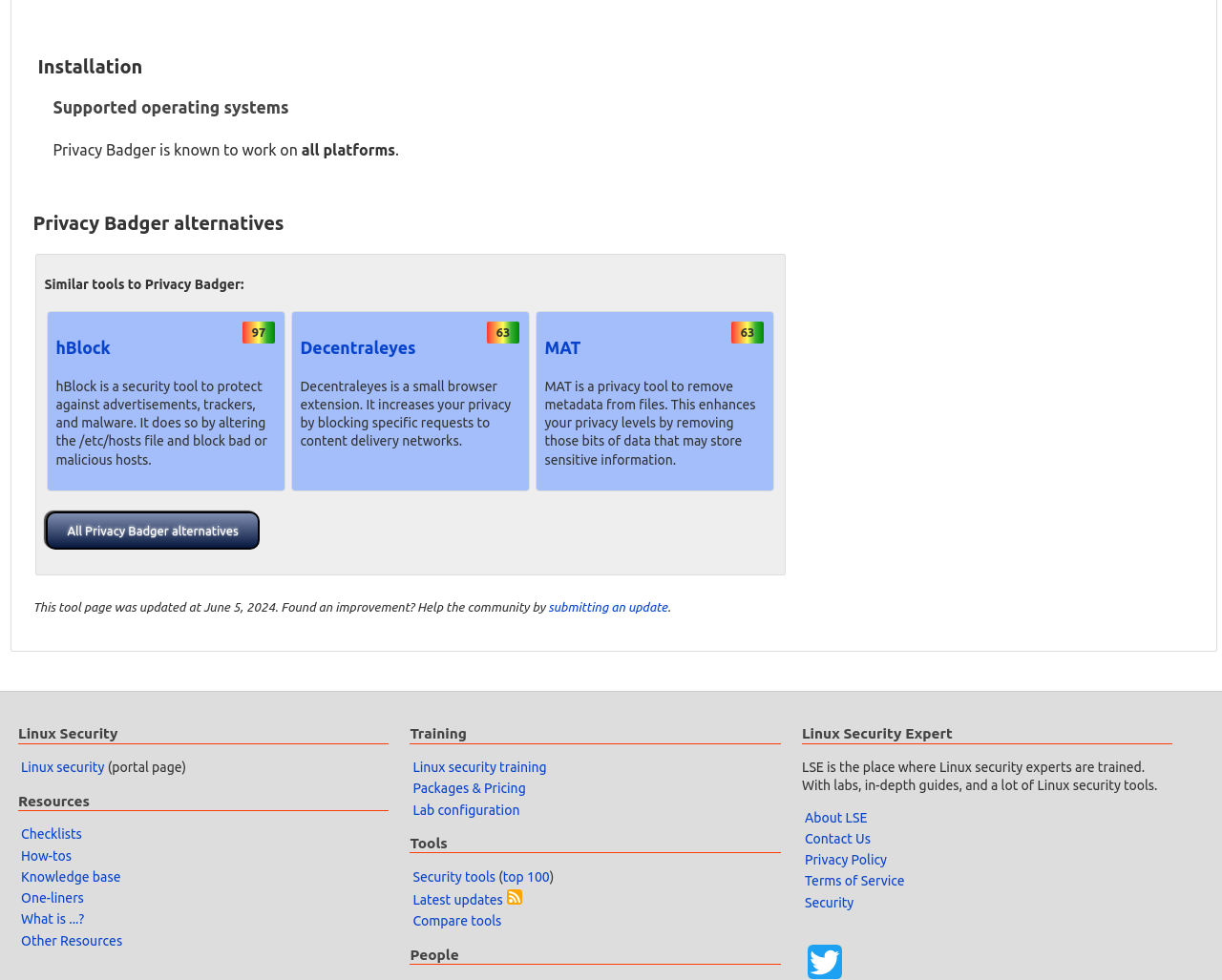What is the purpose of hBlock?
Provide a well-explained and detailed answer to the question.

According to the webpage, hBlock is a security tool that protects against advertisements, trackers, and malware by altering the /etc/hosts file and blocking bad or malicious hosts.